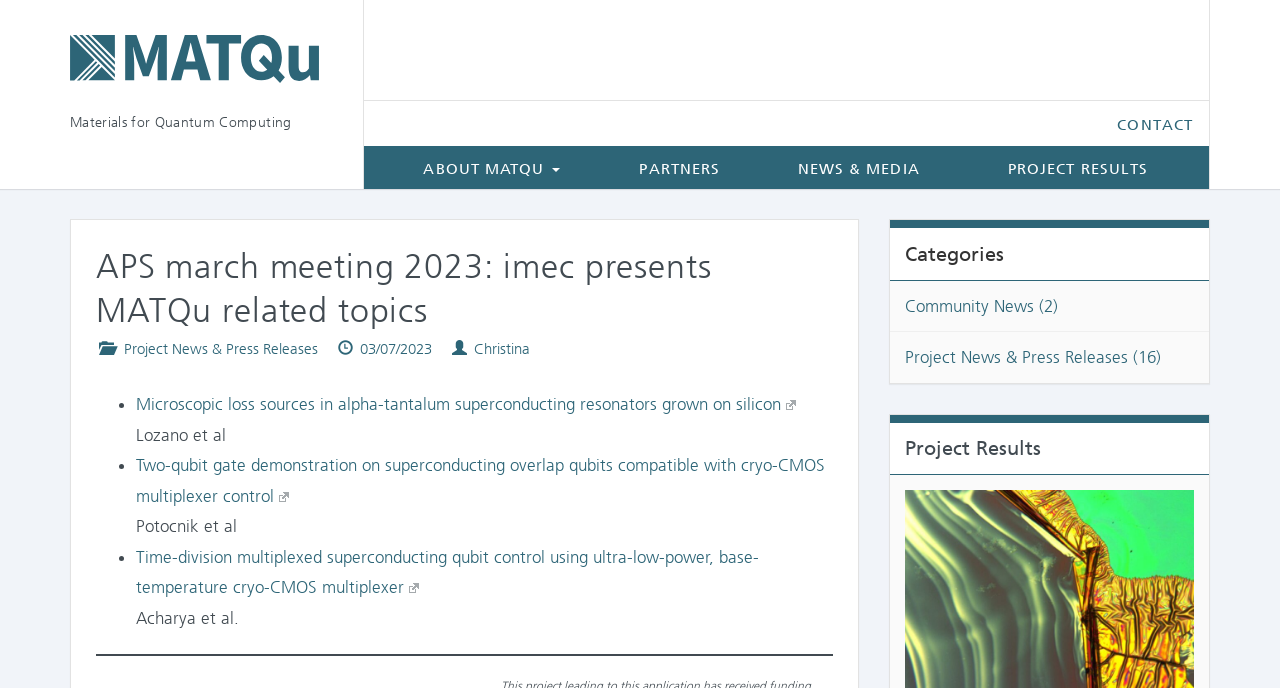How many research topics are listed on the webpage?
Refer to the image and give a detailed answer to the question.

The answer can be found by looking at the middle section of the webpage, where there are three list items with links to research topics: 'Microscopic loss sources in alpha-tantalum superconducting resonators grown on silicon', 'Two-qubit gate demonstration on superconducting overlap qubits compatible with cryo-CMOS multiplexer control', and 'Time-division multiplexed superconducting qubit control using ultra-low-power, base-temperature cryo-CMOS multiplexer'. Therefore, there are three research topics listed on the webpage.